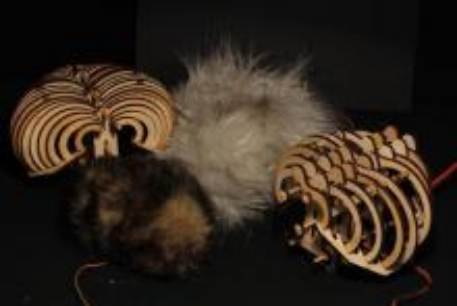Explain the details of the image comprehensively.

The image showcases a collection of innovative prototypes known as "CuddleBits," part of the project titled "Fuzzy Robots with Feelings." These creations feature a unique combination of wooden ribcages and soft fur textures, exemplifying the intersection of robotics and sensory interaction design. The CuddleBits aim to enhance the capabilities of larger companion robots by improving their ability to sense touch and express emotions. The design highlights creativity and research efforts to make these machines not only functional but also engaging and personable, representing a significant advancement in the field of robotics aimed at fostering human-robot interaction.